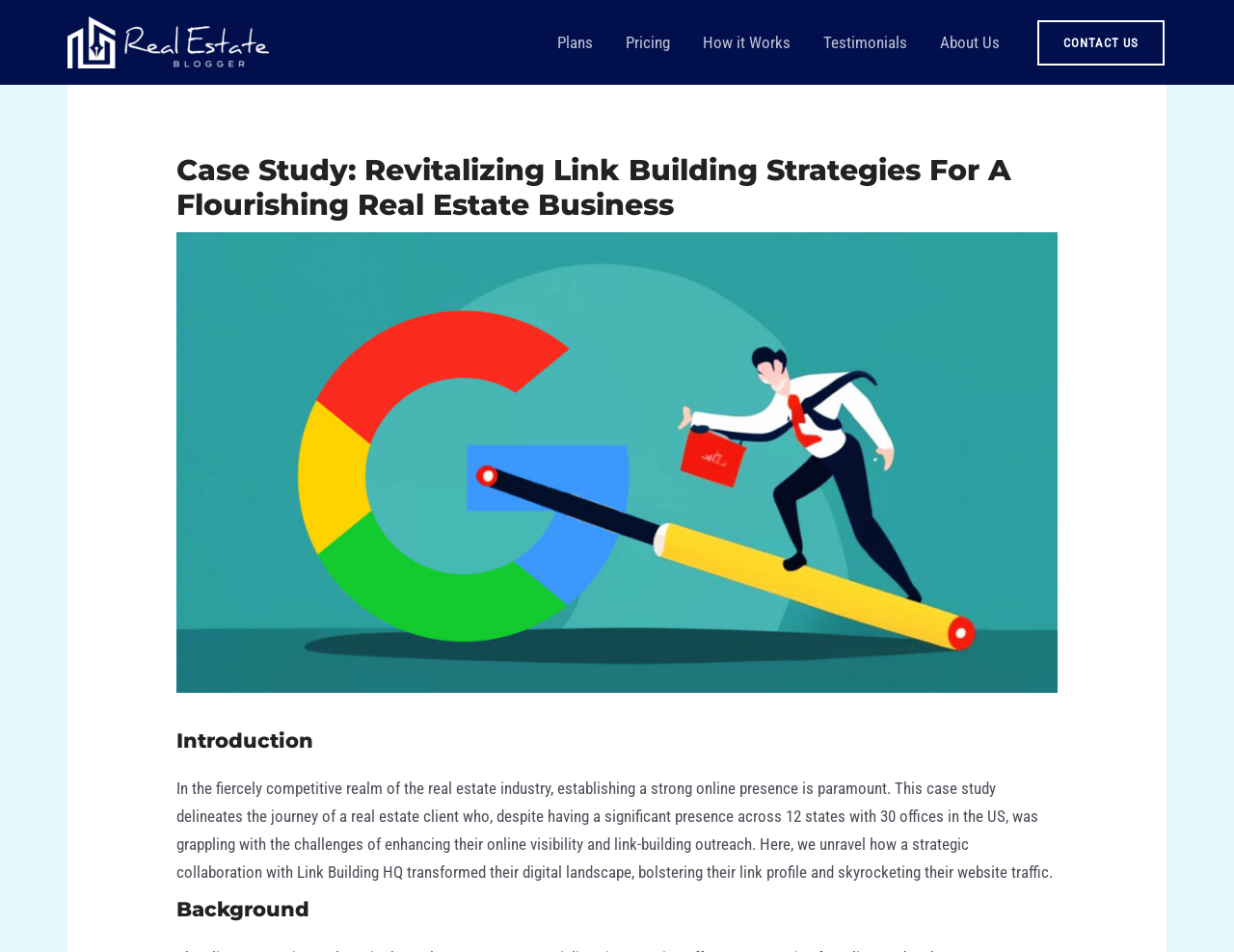Offer a comprehensive description of the webpage’s content and structure.

The webpage is a case study about revitalizing link building strategies for a flourishing real estate business. At the top left, there is a link to the website "realestateblogger.ca" accompanied by an image with the same name. 

On the top right, there is a navigation menu with five links: "Plans", "Pricing", "How it Works", "Testimonials", and "About Us". 

Below the navigation menu, a prominent link "CONTACT US" is situated. 

The main content of the webpage is divided into sections, starting with a header that displays the title of the case study. Below the title, there is an image related to real estate search engine results pages (SERPs). 

The "Introduction" section follows, which provides an overview of the challenges faced by a real estate client in enhancing their online visibility and link-building outreach. The text explains how a strategic collaboration with Link Building HQ transformed their digital landscape, resulting in a significant surge in website traffic.

Further down, there is a "Background" section, which likely provides more context about the client's situation before the collaboration.